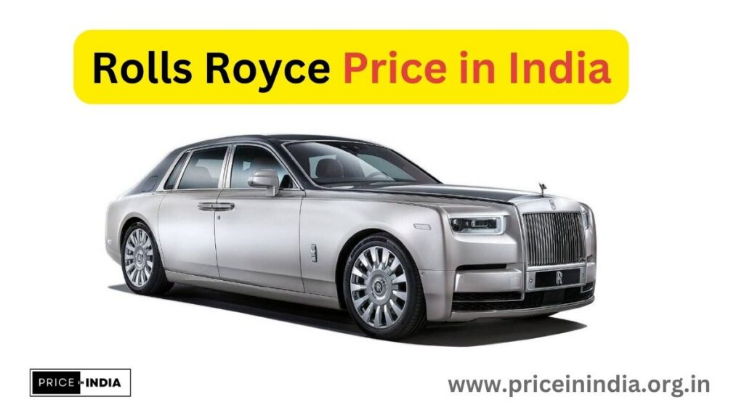What is the color of the background highlighting the text?
Could you answer the question in a detailed manner, providing as much information as possible?

The caption states that the text 'Rolls Royce Price in India' is highlighted against a vibrant yellow background, effectively drawing the viewer's attention.